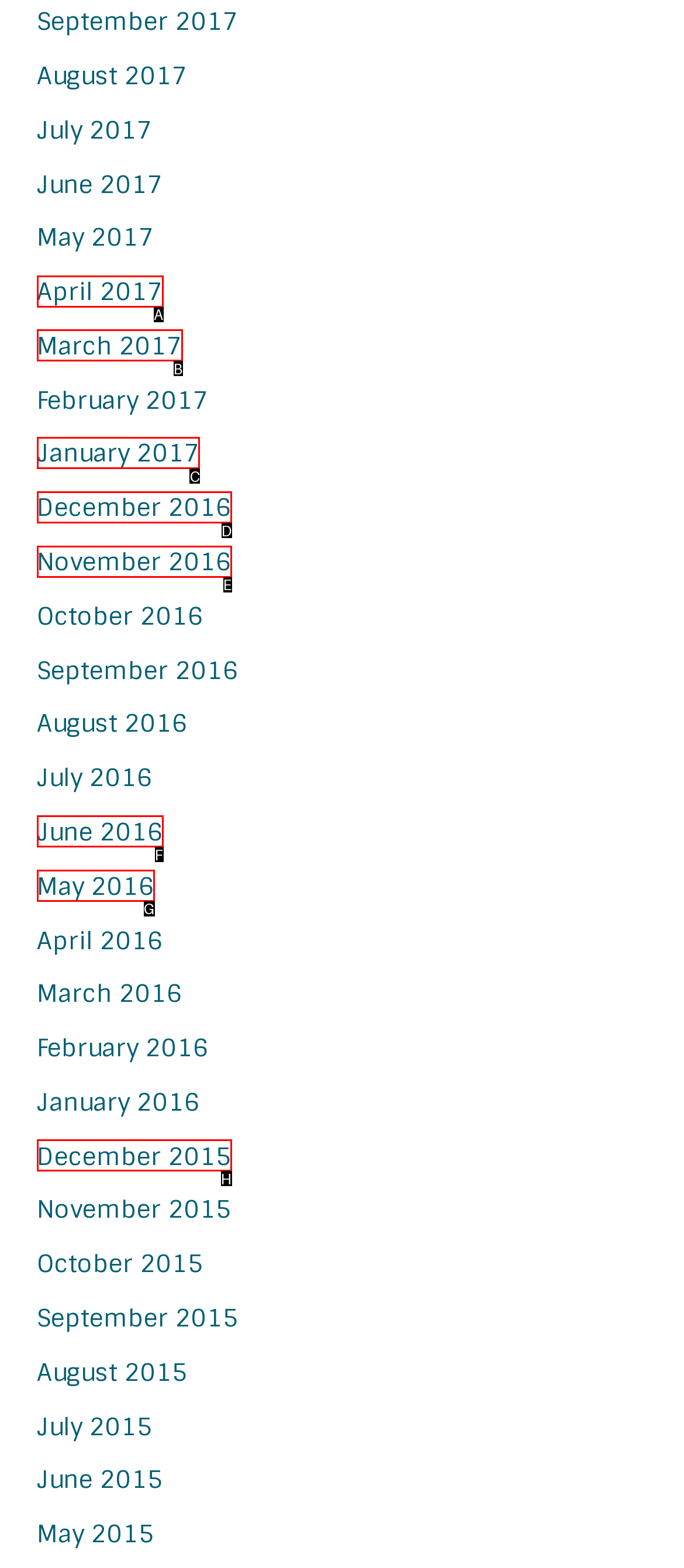For the instruction: view January 2017, determine the appropriate UI element to click from the given options. Respond with the letter corresponding to the correct choice.

C